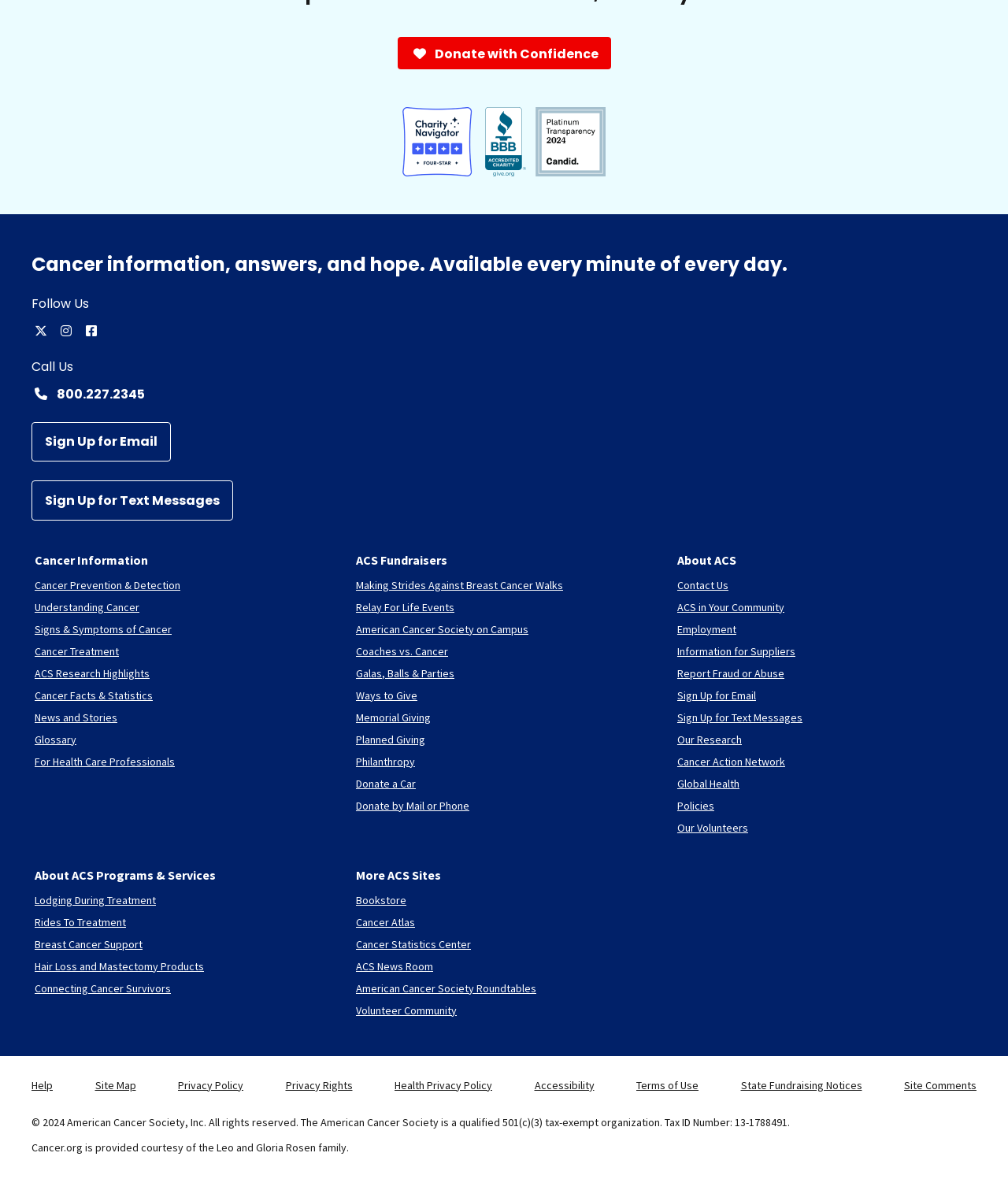Find the bounding box coordinates of the area that needs to be clicked in order to achieve the following instruction: "Donate with Confidence". The coordinates should be specified as four float numbers between 0 and 1, i.e., [left, top, right, bottom].

[0.394, 0.031, 0.606, 0.057]